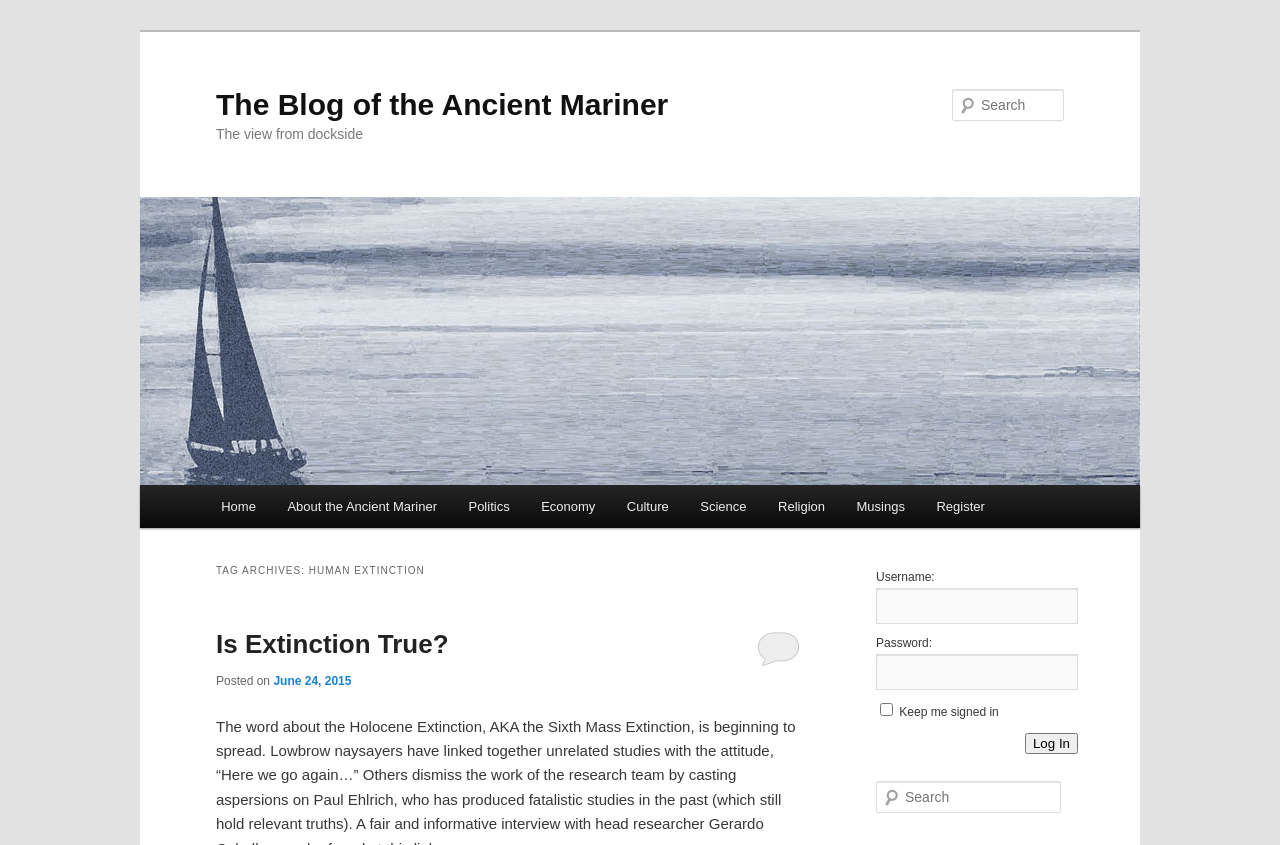Identify the bounding box coordinates of the clickable region necessary to fulfill the following instruction: "Read the article 'Is Extinction True?'". The bounding box coordinates should be four float numbers between 0 and 1, i.e., [left, top, right, bottom].

[0.169, 0.745, 0.35, 0.78]